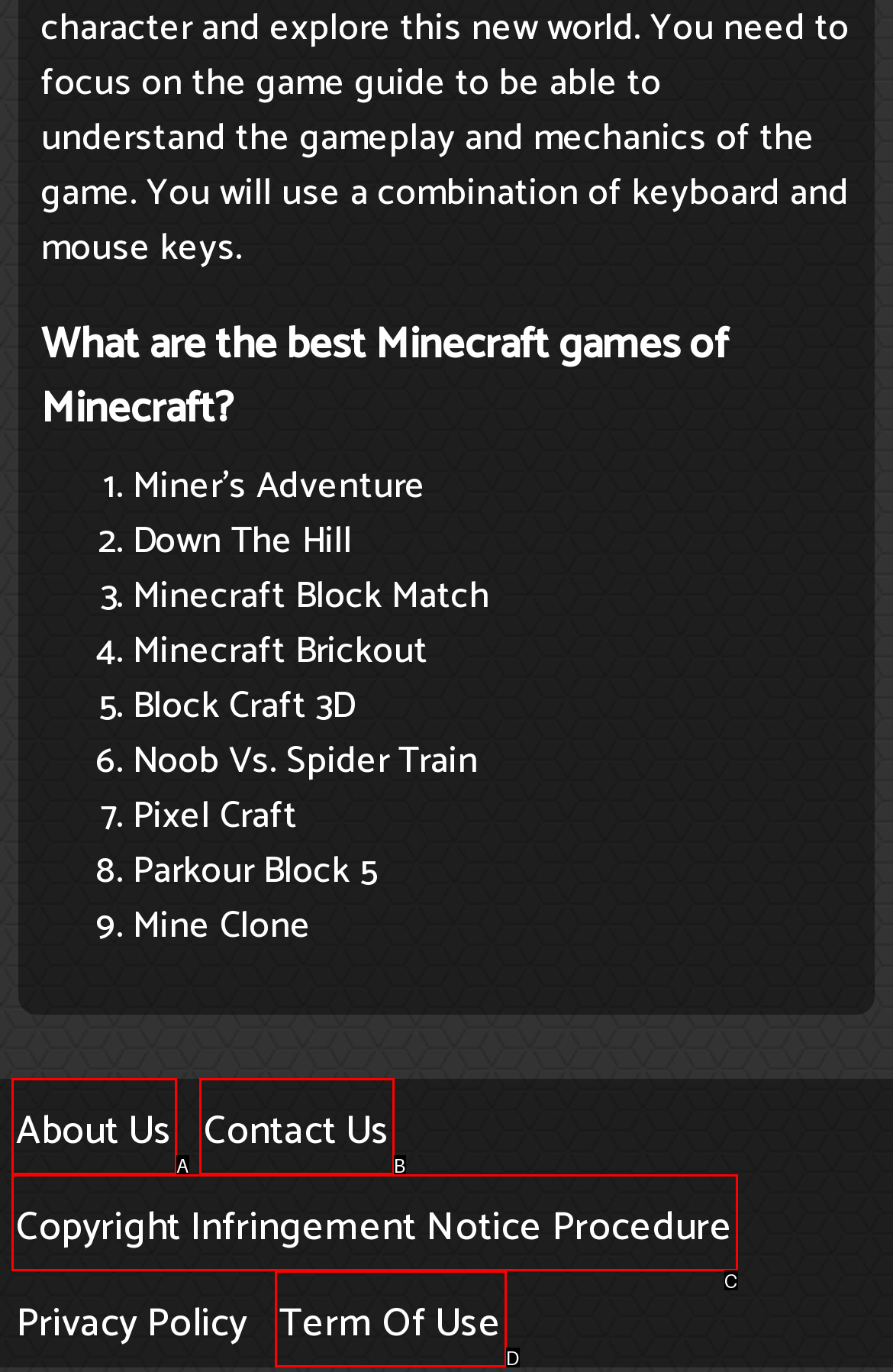Determine which HTML element corresponds to the description: Term of use. Provide the letter of the correct option.

D